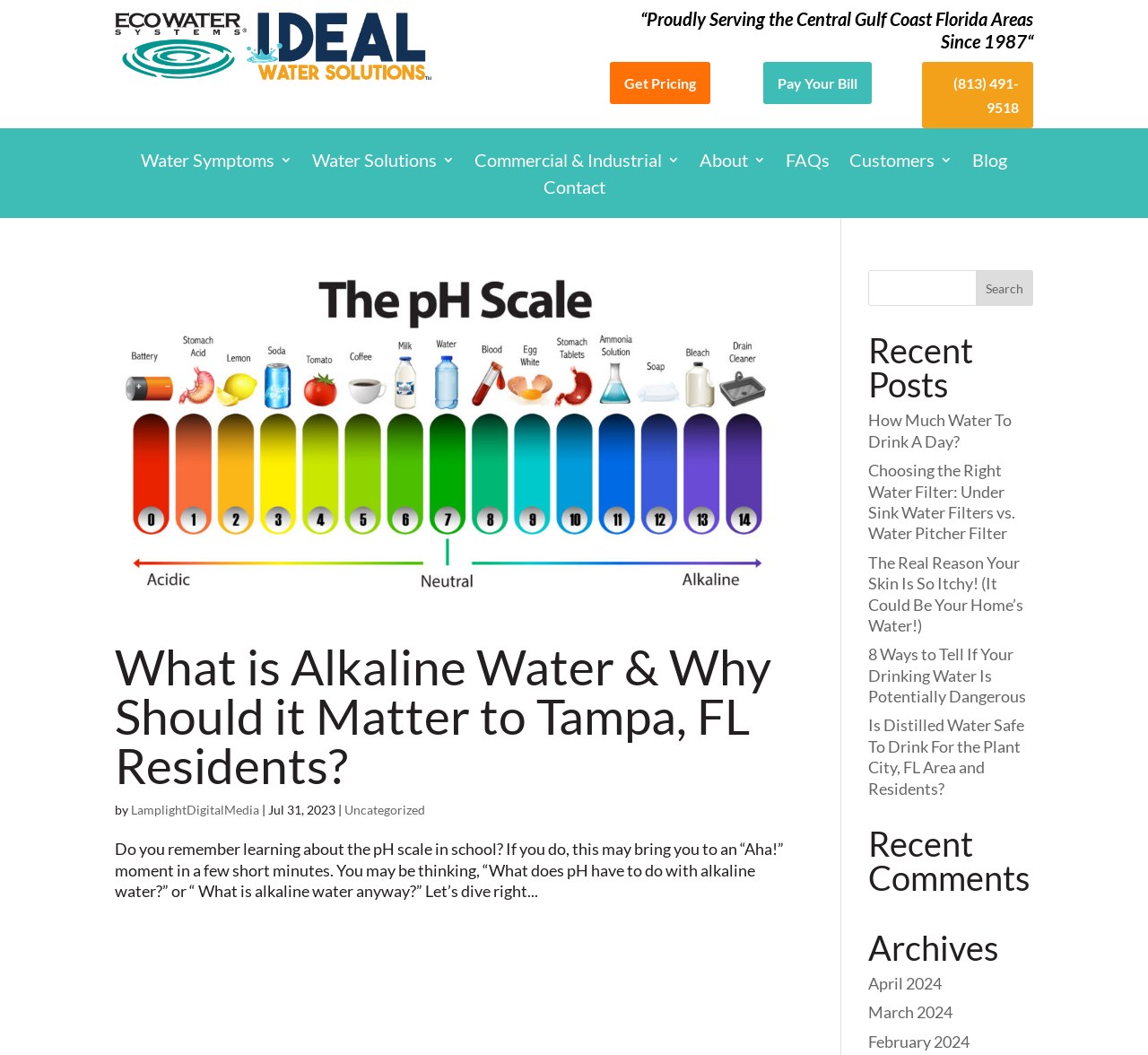How many recent posts are displayed?
Please provide an in-depth and detailed response to the question.

In the 'Recent Posts' section, we can see 5 links to recent articles, which are 'How Much Water To Drink A Day?', 'Choosing the Right Water Filter: Under Sink Water Filters vs. Water Pitcher Filter', 'The Real Reason Your Skin Is So Itchy! (It Could Be Your Home’s Water!)', '8 Ways to Tell If Your Drinking Water Is Potentially Dangerous', and 'Is Distilled Water Safe To Drink For the Plant City, FL Area and Residents?'.